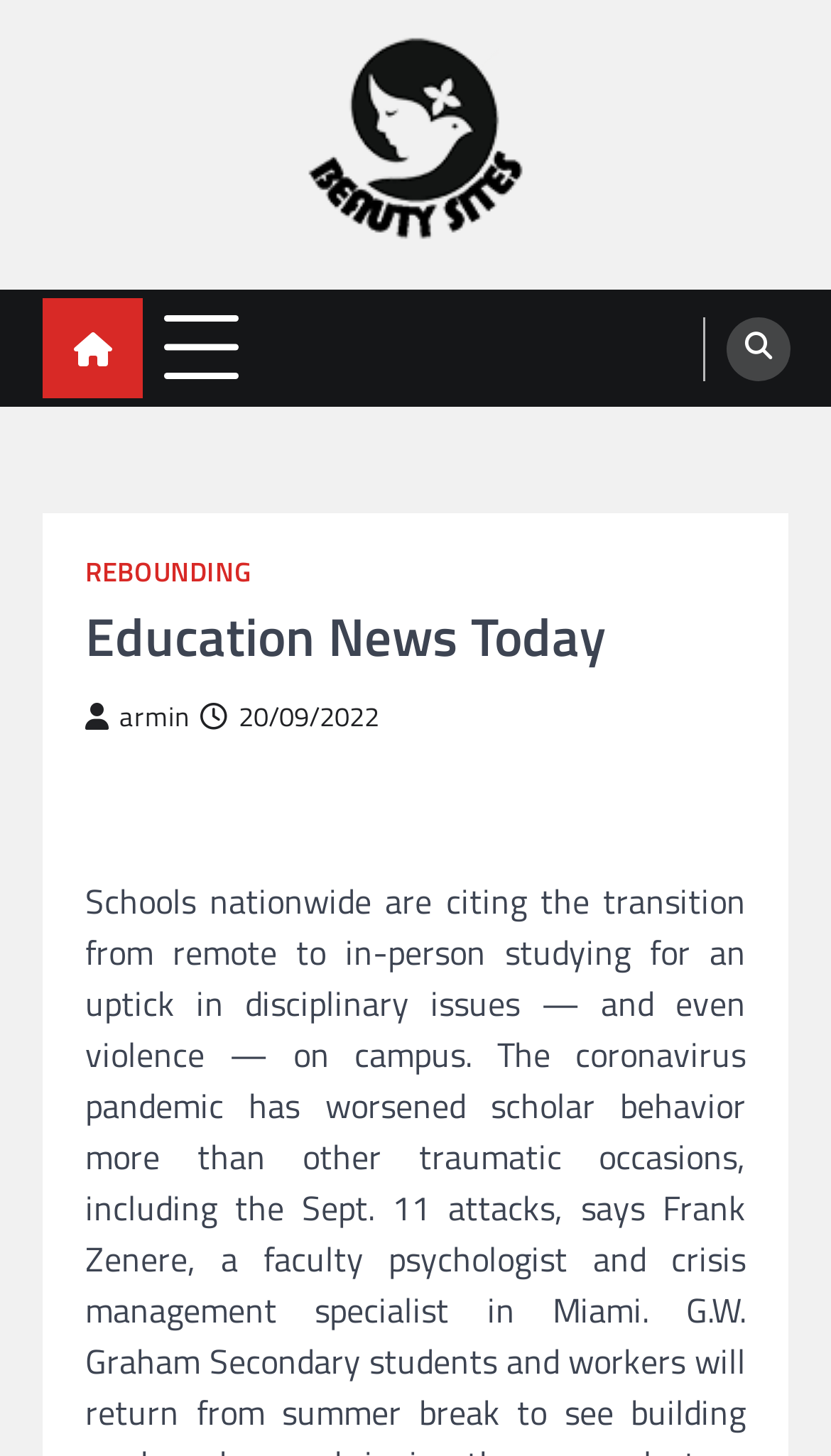What is the name of the website?
Based on the image, answer the question with as much detail as possible.

The name of the website can be found in the top-left corner of the webpage, where it says 'Beauty's' in a link element.